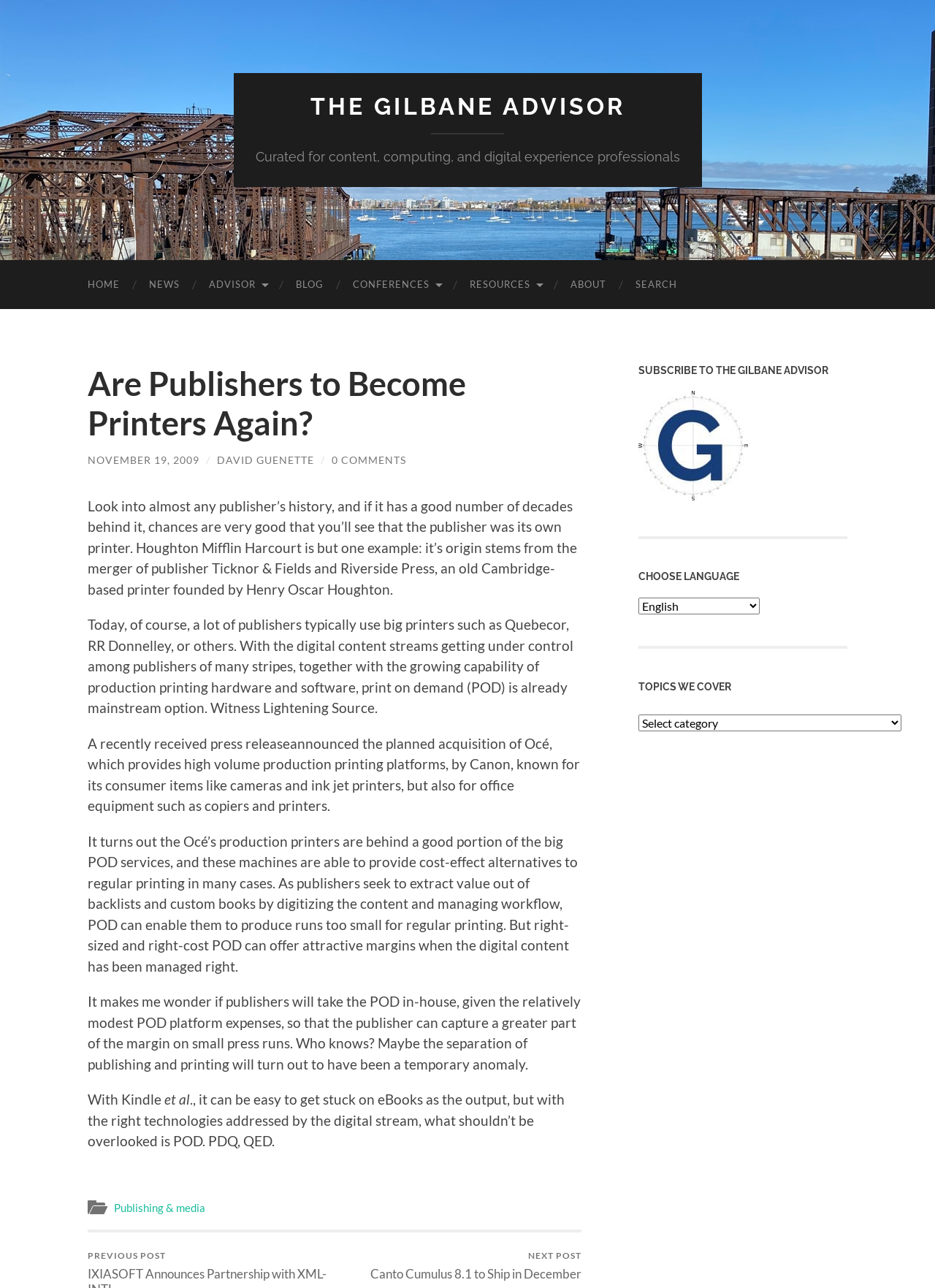Kindly provide the bounding box coordinates of the section you need to click on to fulfill the given instruction: "Search for a topic".

[0.664, 0.202, 0.74, 0.24]